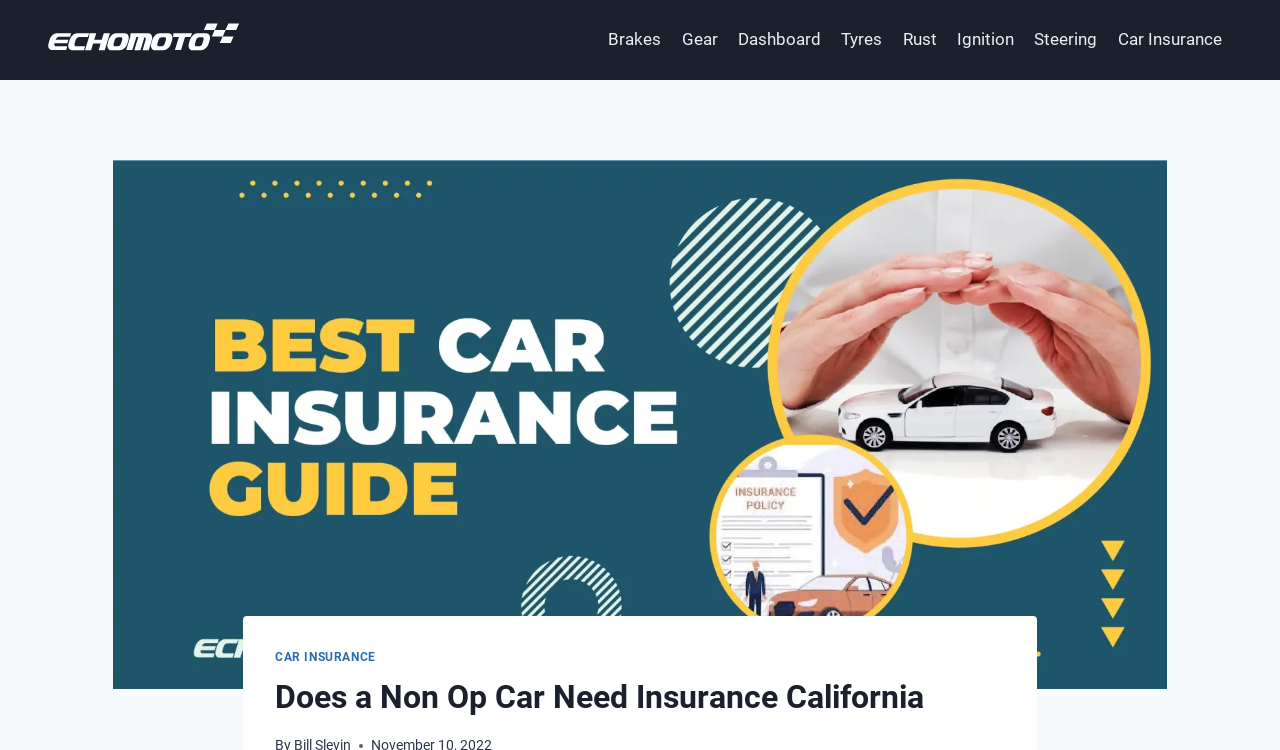Respond to the following question with a brief word or phrase:
What is the text on the image?

I Need Mexico Car Insurance